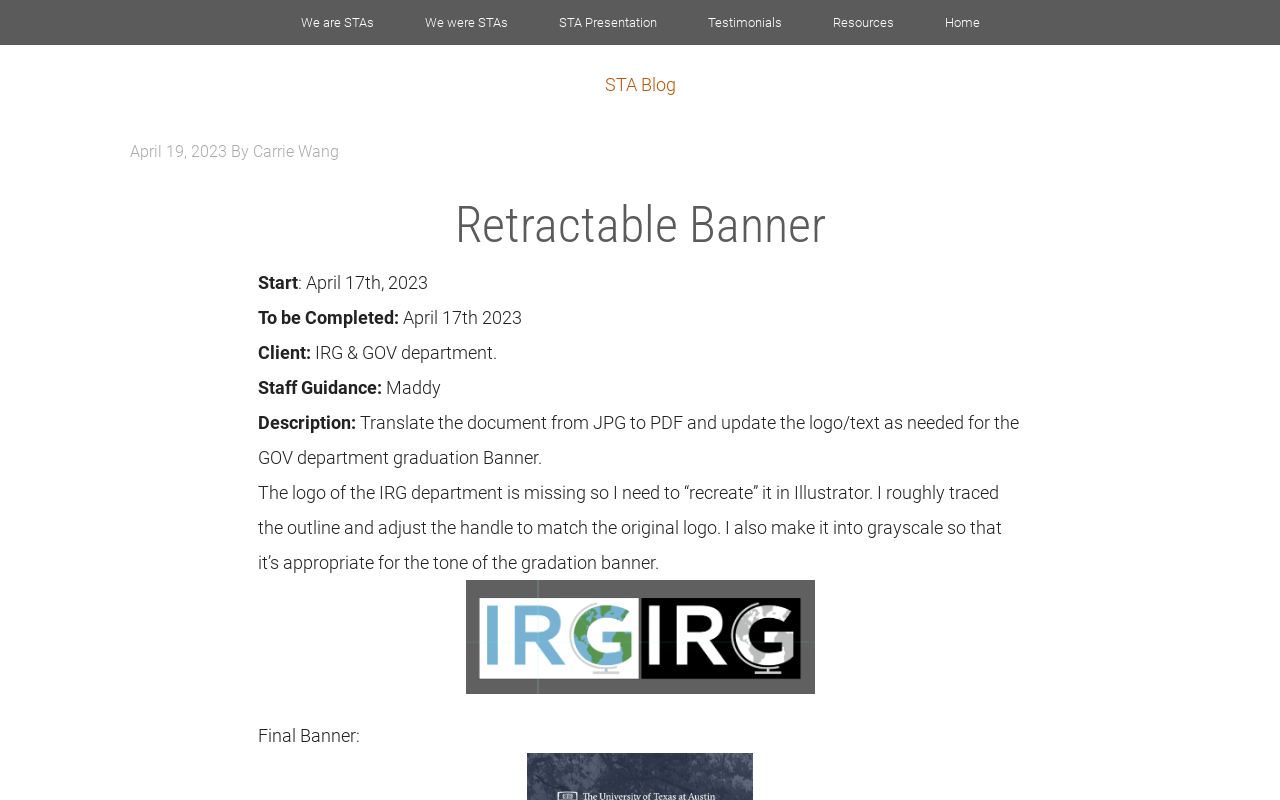Please identify the bounding box coordinates of the element's region that should be clicked to execute the following instruction: "go to Home". The bounding box coordinates must be four float numbers between 0 and 1, i.e., [left, top, right, bottom].

[0.719, 0.0, 0.784, 0.056]